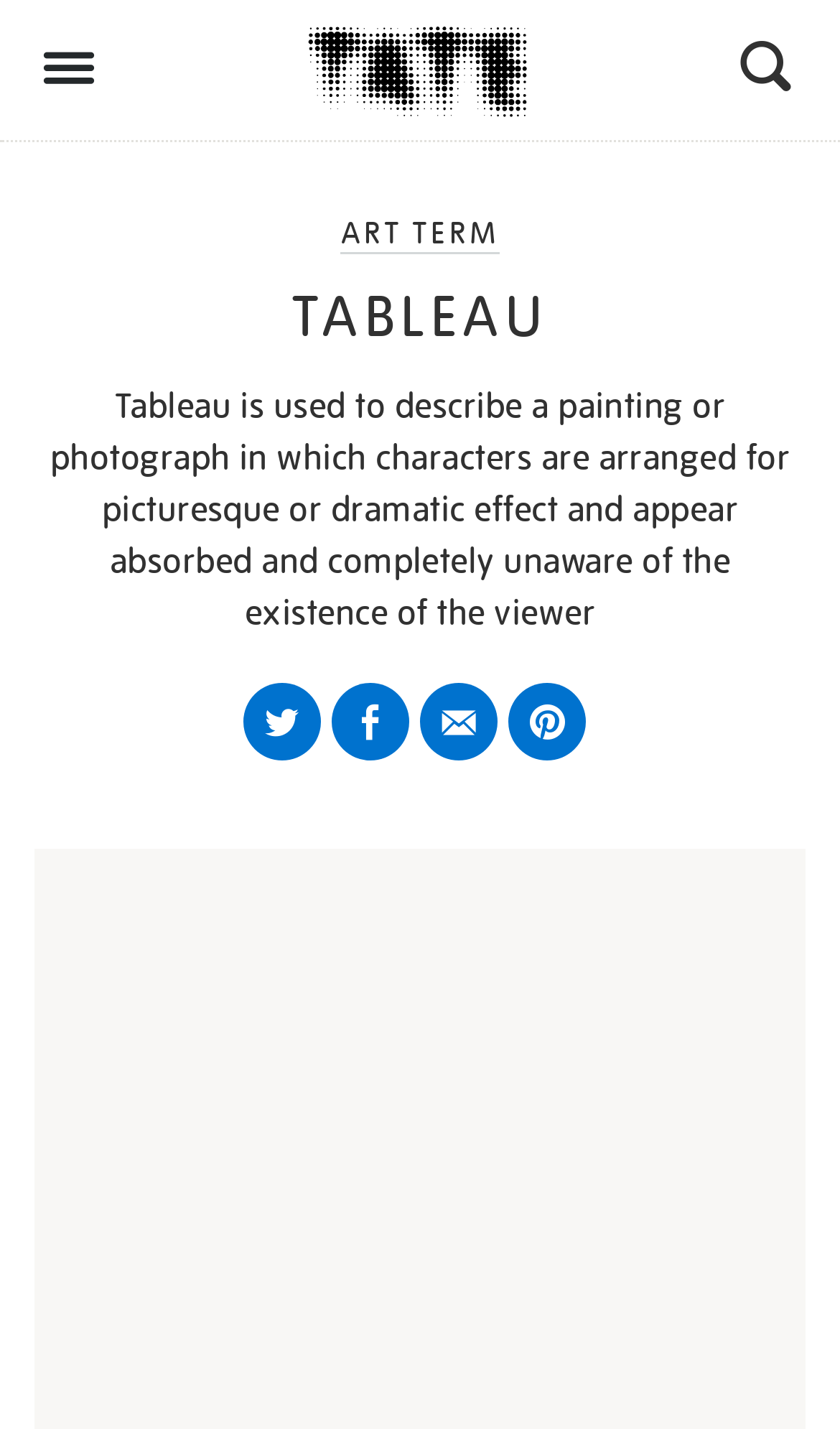Locate the coordinates of the bounding box for the clickable region that fulfills this instruction: "Click the expand menu button".

[0.0, 0.0, 0.164, 0.096]